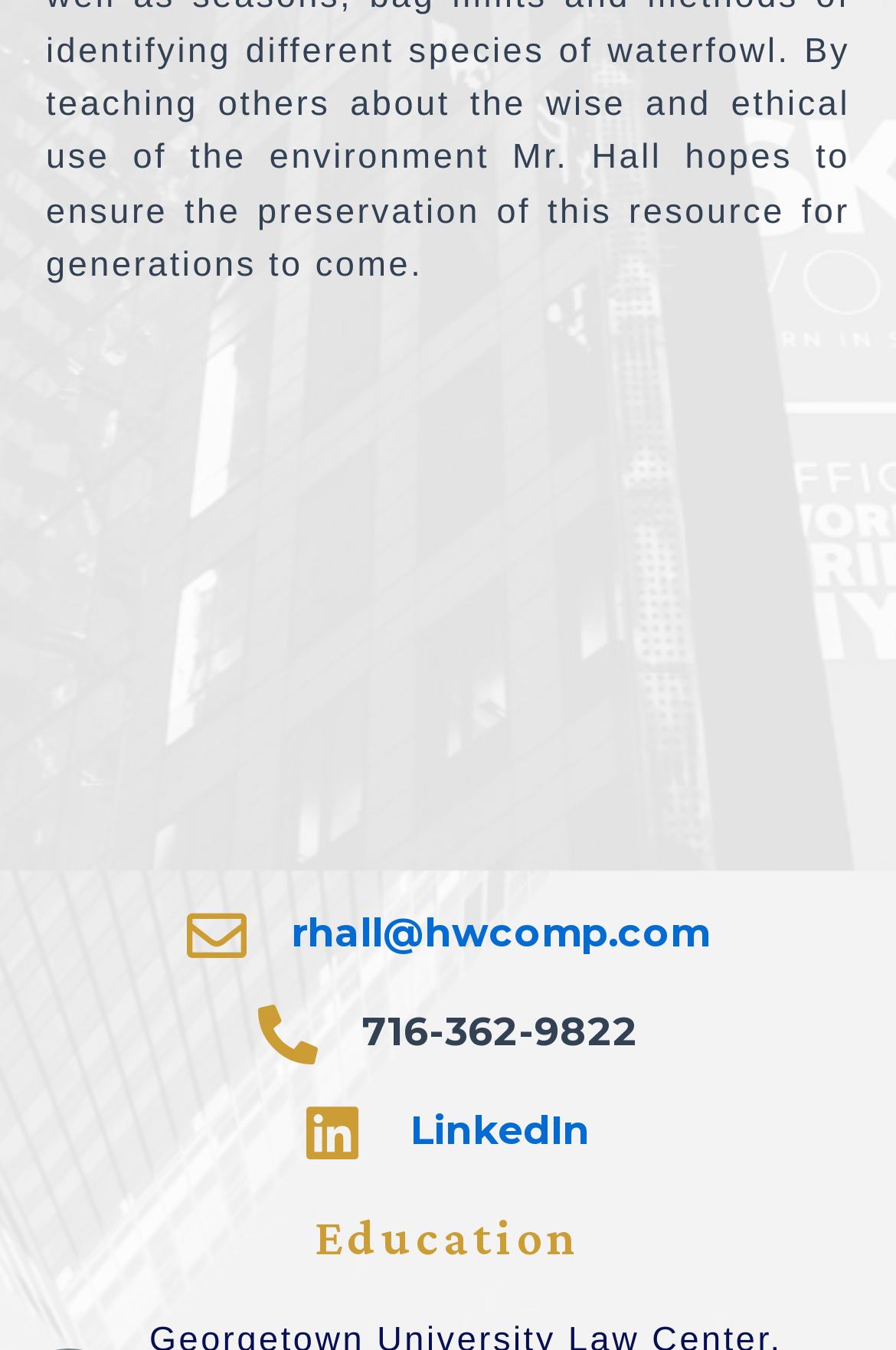Provide the bounding box coordinates for the UI element described in this sentence: "rhall@hwcomp.com". The coordinates should be four float values between 0 and 1, i.e., [left, top, right, bottom].

[0.026, 0.67, 0.974, 0.714]